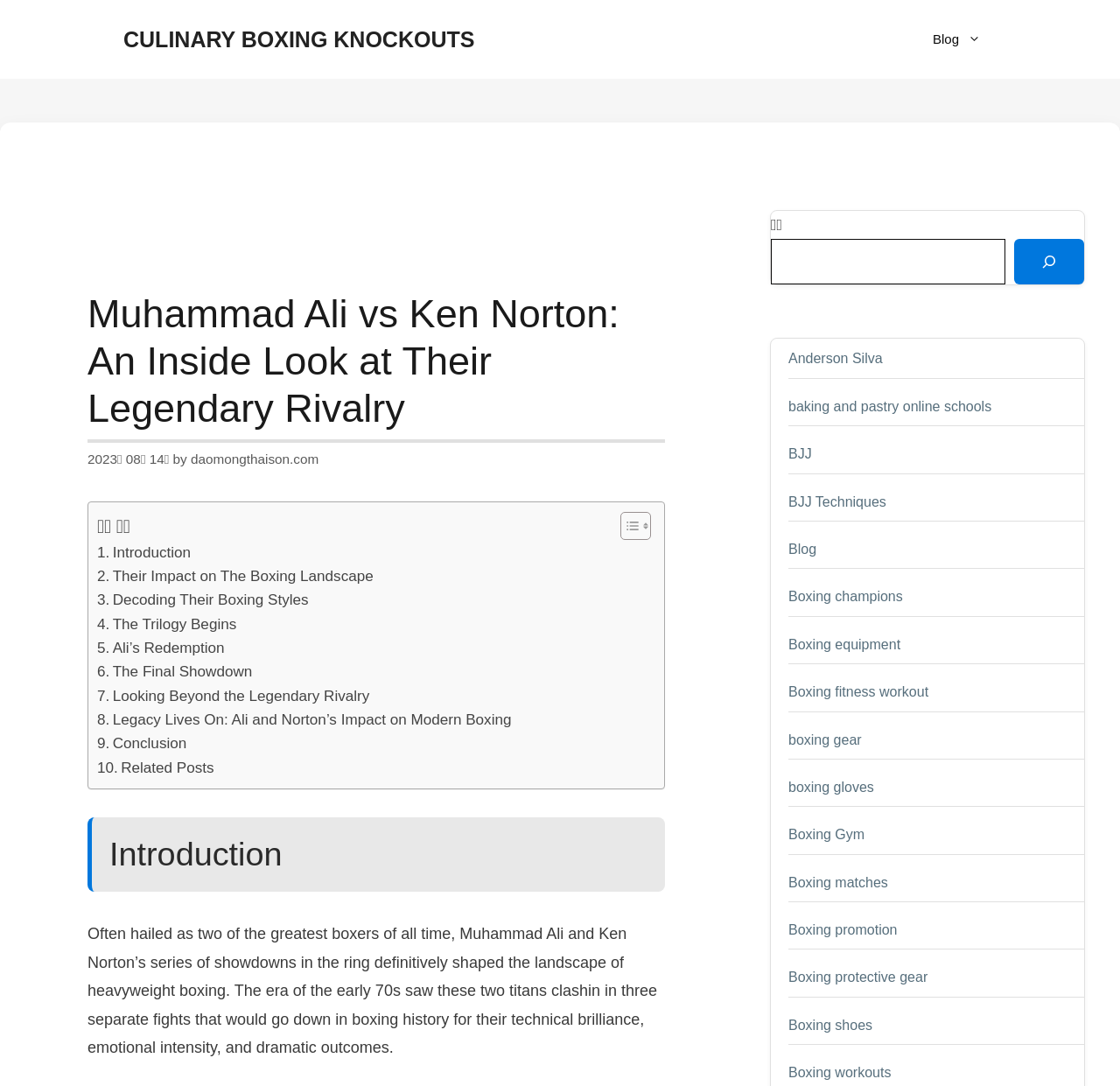What is the name of the website?
By examining the image, provide a one-word or phrase answer.

Culinary Boxing Knockouts